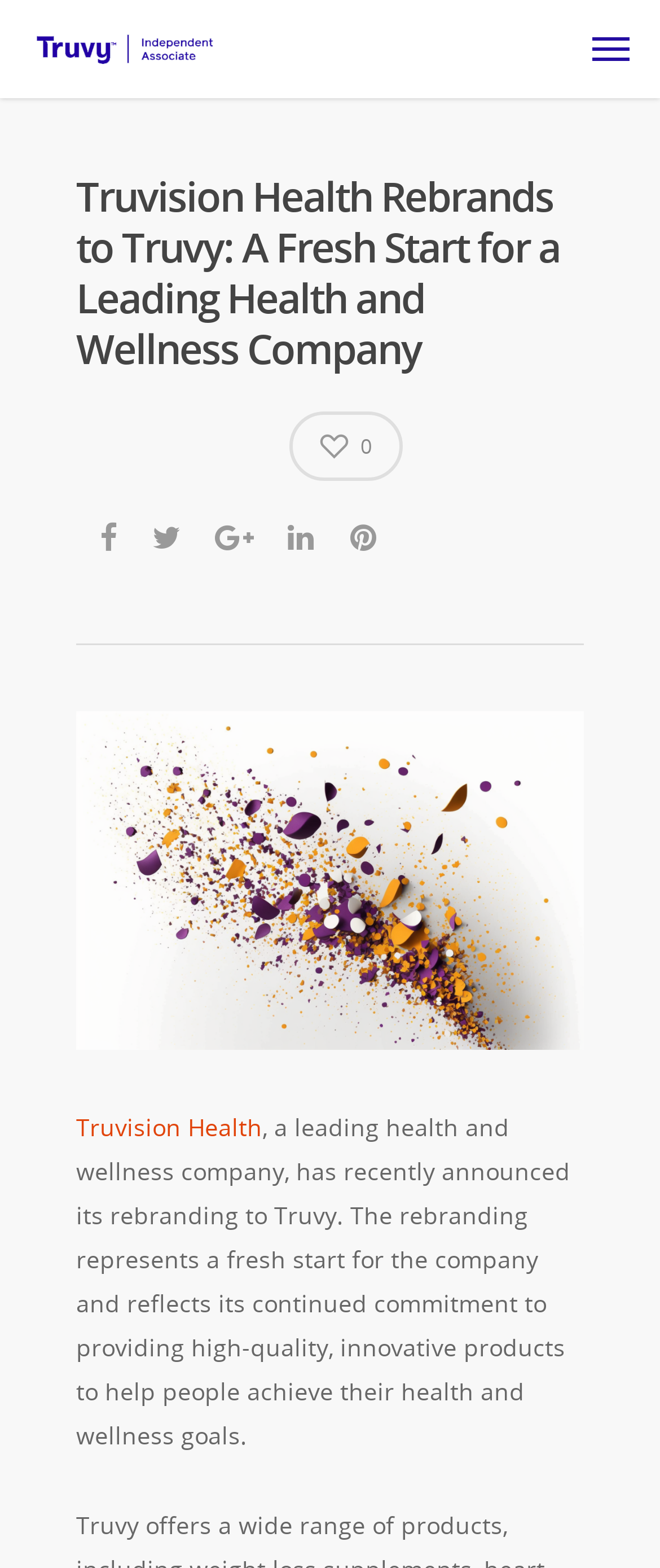Please specify the bounding box coordinates in the format (top-left x, top-left y, bottom-right x, bottom-right y), with values ranging from 0 to 1. Identify the bounding box for the UI component described as follows: alt="Truvy Weight Loss"

[0.046, 0.015, 0.818, 0.041]